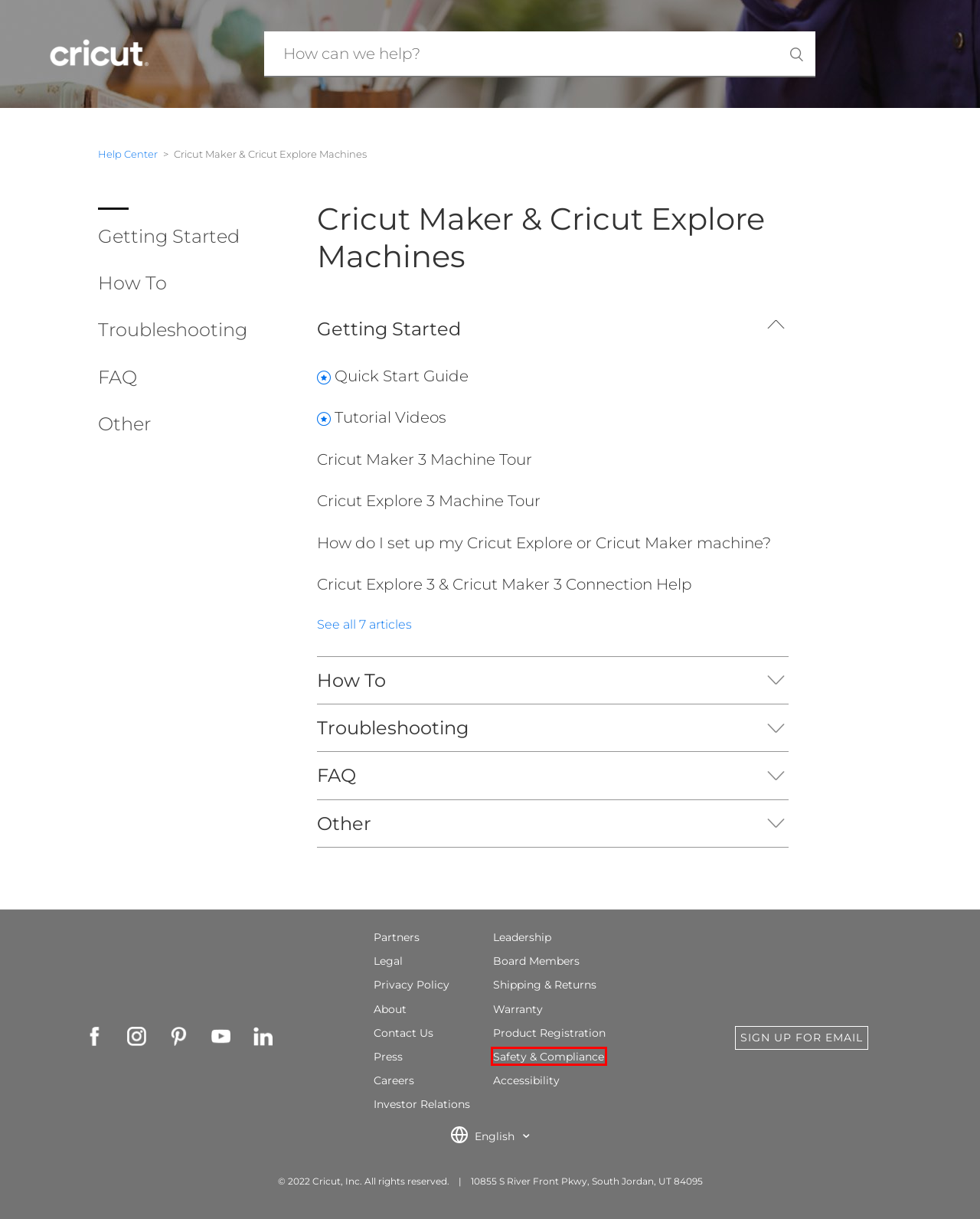Assess the screenshot of a webpage with a red bounding box and determine which webpage description most accurately matches the new page after clicking the element within the red box. Here are the options:
A. Email Sign Up | Cricut.com
B. Cricut Shop
C. Cricut blog » Cricut news, tips, tricks, inspiration, and how-tos
D. Cricut Shop | Cricut Shop
E. Leadership | Cricut.com
F. Careers | Cricut.com
G. Product Documentation | Cricut.com
H. About | Cricut.com

G